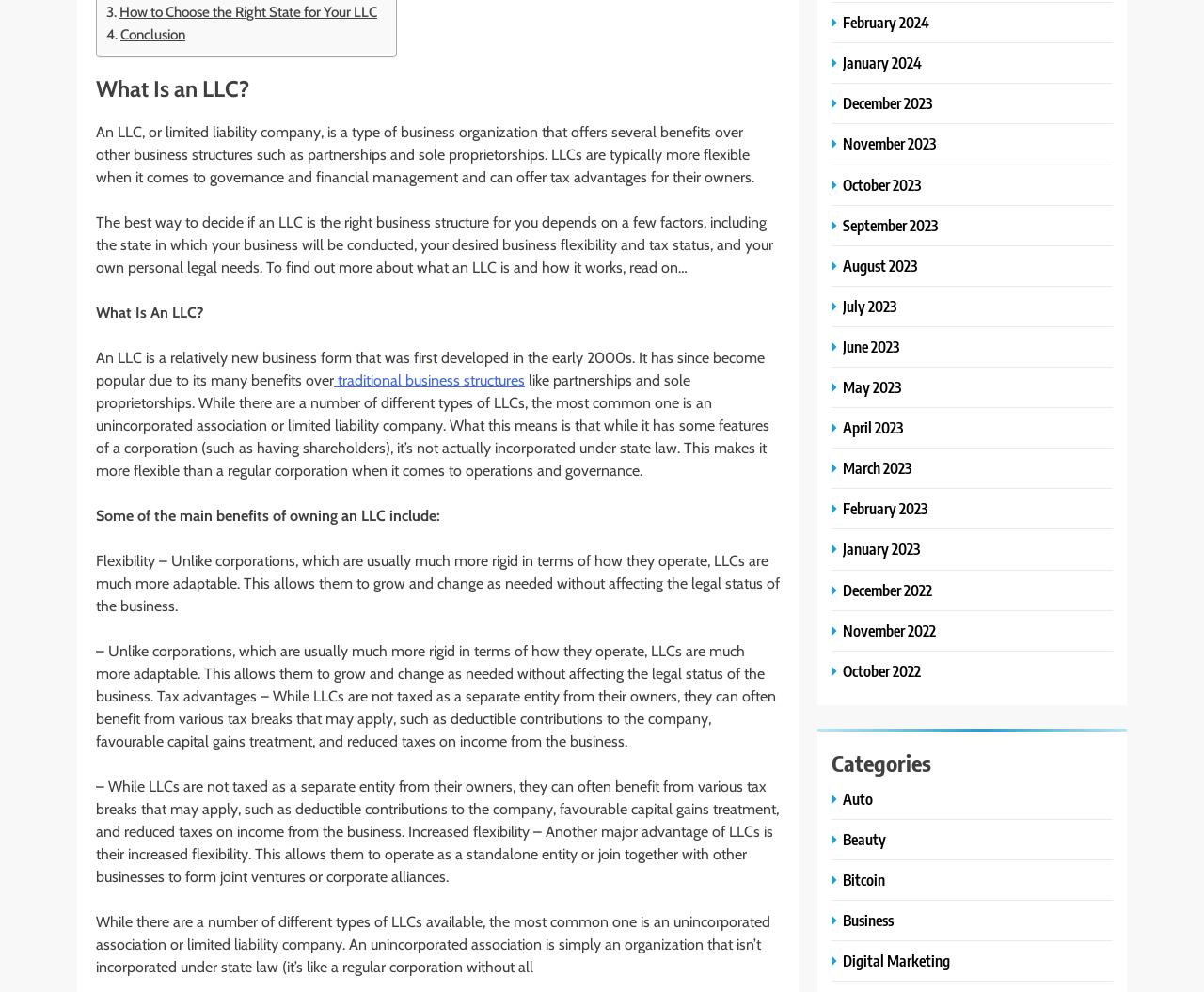Identify the bounding box for the UI element described as: "traditional business structures". The coordinates should be four float numbers between 0 and 1, i.e., [left, top, right, bottom].

[0.277, 0.375, 0.436, 0.393]